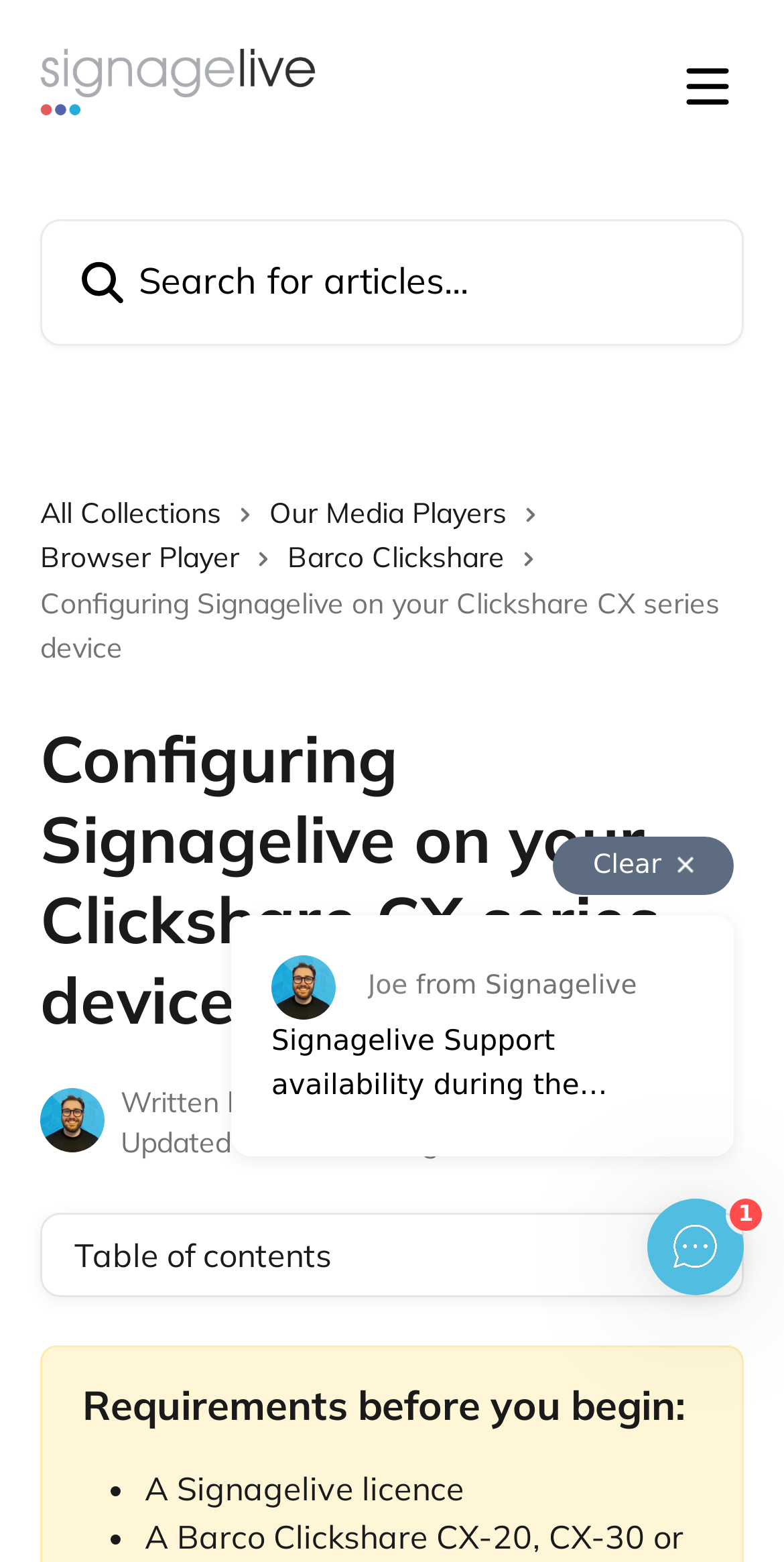Please provide a comprehensive response to the question below by analyzing the image: 
What is the first requirement before you begin?

The first requirement before you begin is mentioned in the 'Requirements before you begin' section, which is 'A Signagelive licence', indicated by a bullet point.